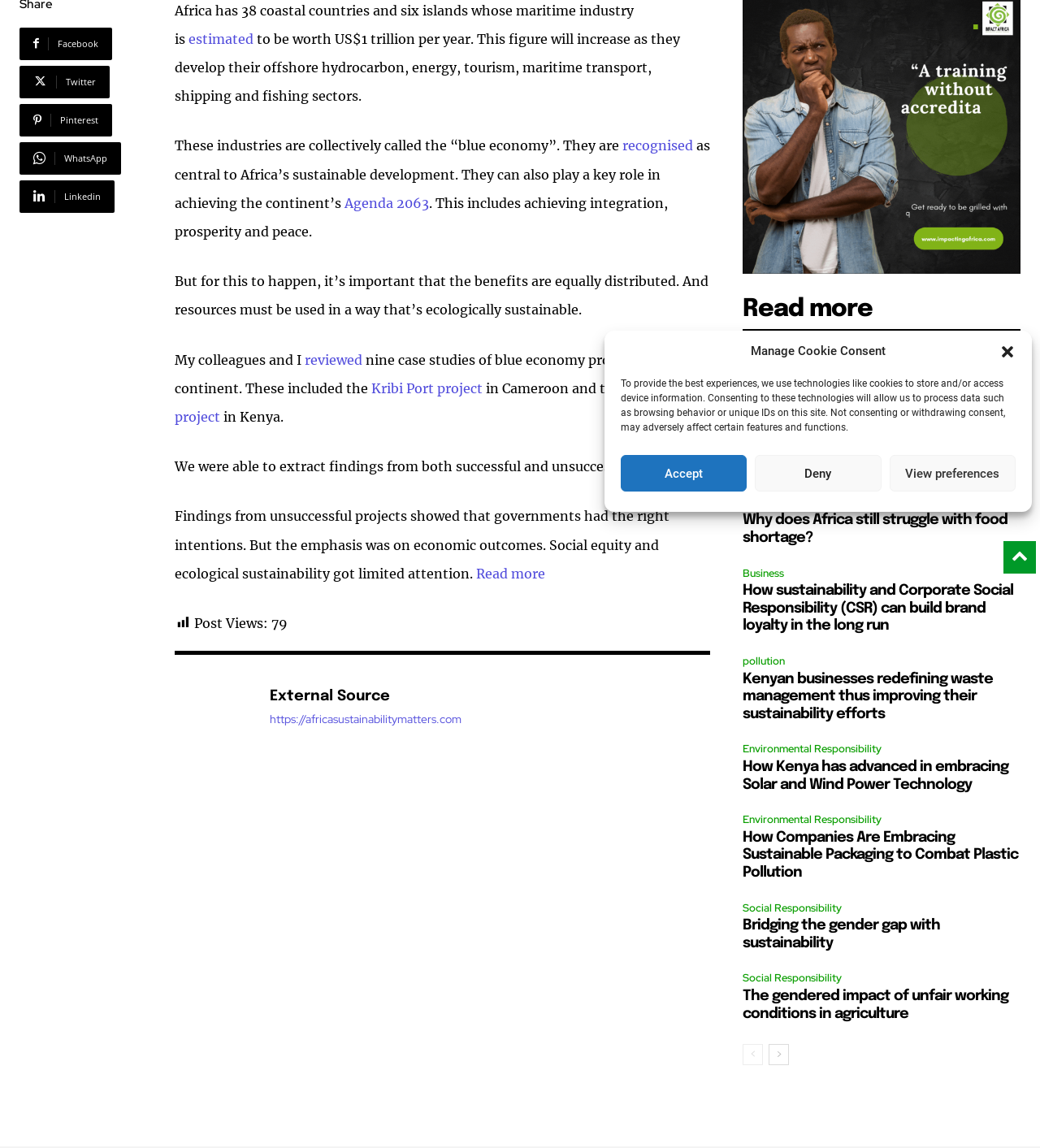Locate the bounding box of the user interface element based on this description: "Pinterest".

[0.019, 0.09, 0.108, 0.119]